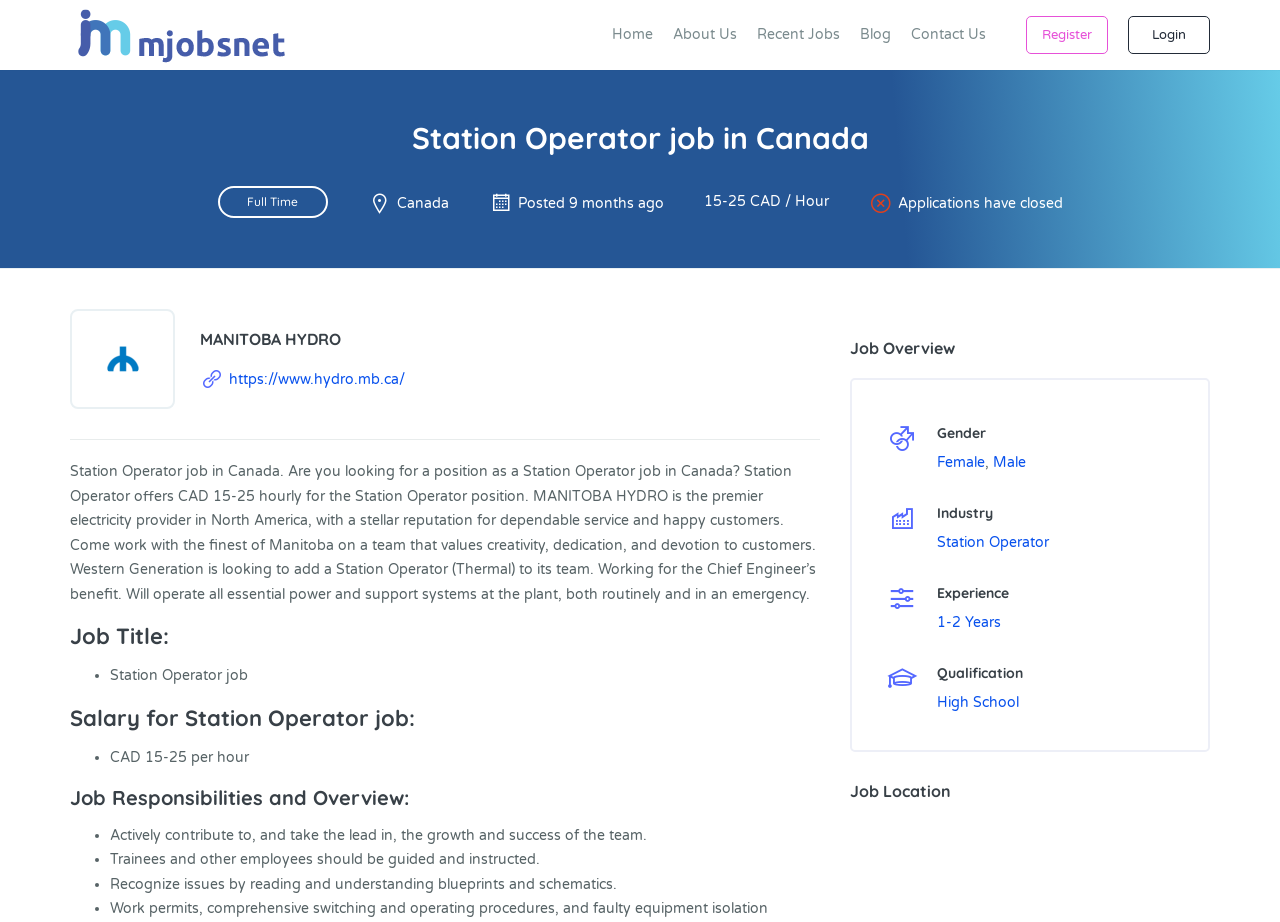Predict the bounding box coordinates of the area that should be clicked to accomplish the following instruction: "Click on the 'Login' link". The bounding box coordinates should consist of four float numbers between 0 and 1, i.e., [left, top, right, bottom].

[0.881, 0.017, 0.945, 0.059]